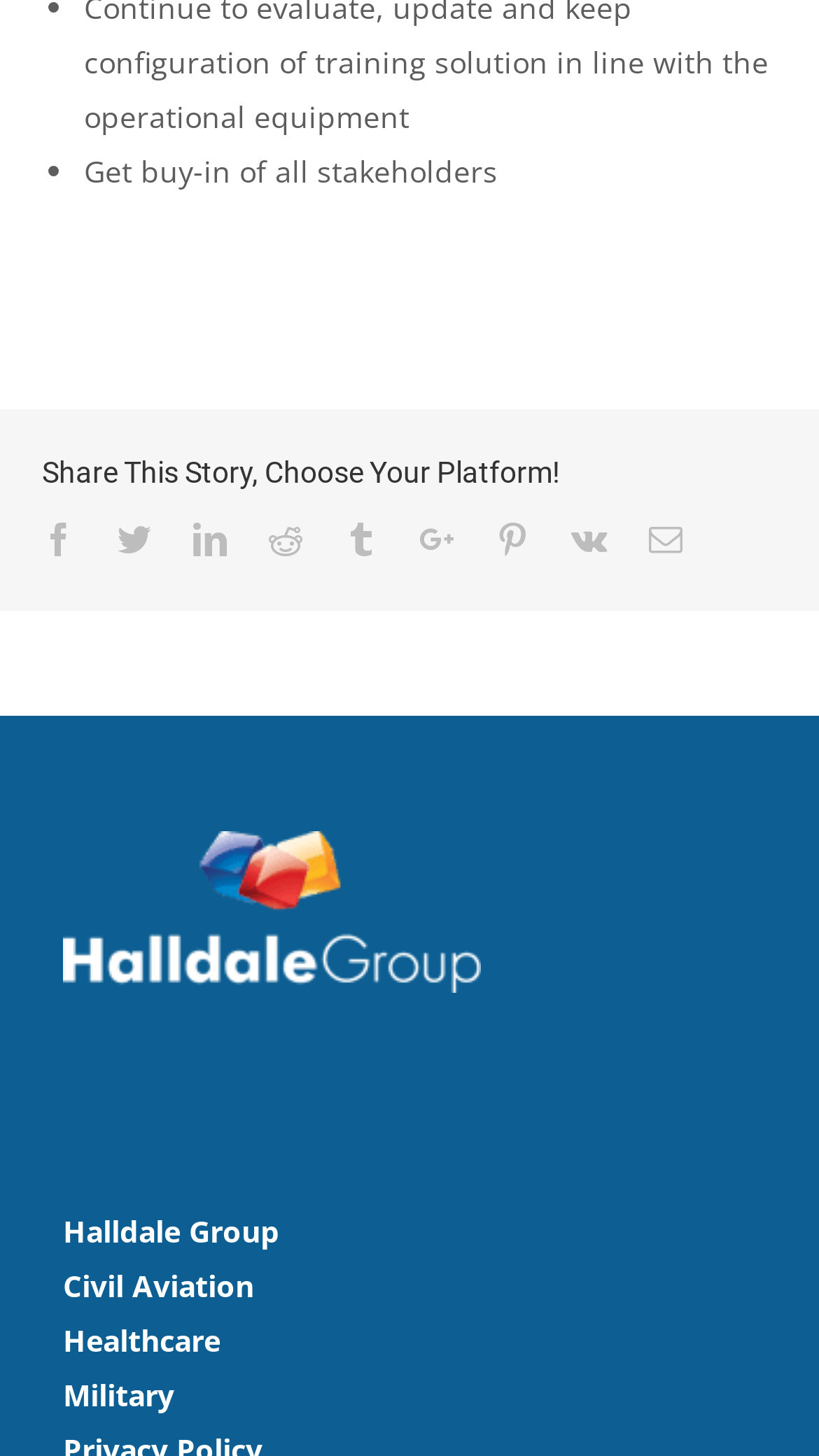Pinpoint the bounding box coordinates of the area that must be clicked to complete this instruction: "Share this story on Facebook".

[0.051, 0.358, 0.092, 0.381]